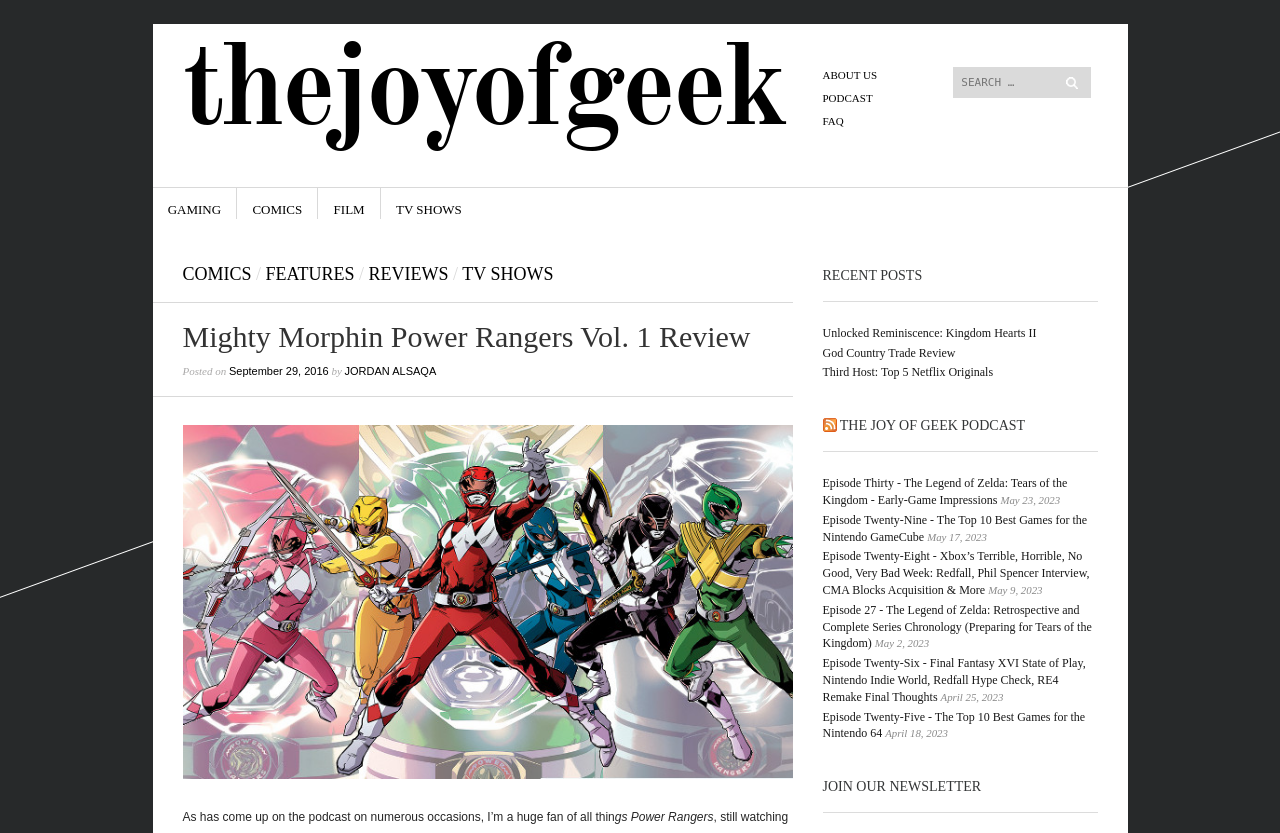What is the topic of the review on this webpage?
Relying on the image, give a concise answer in one word or a brief phrase.

Mighty Morphin Power Rangers Vol. 1